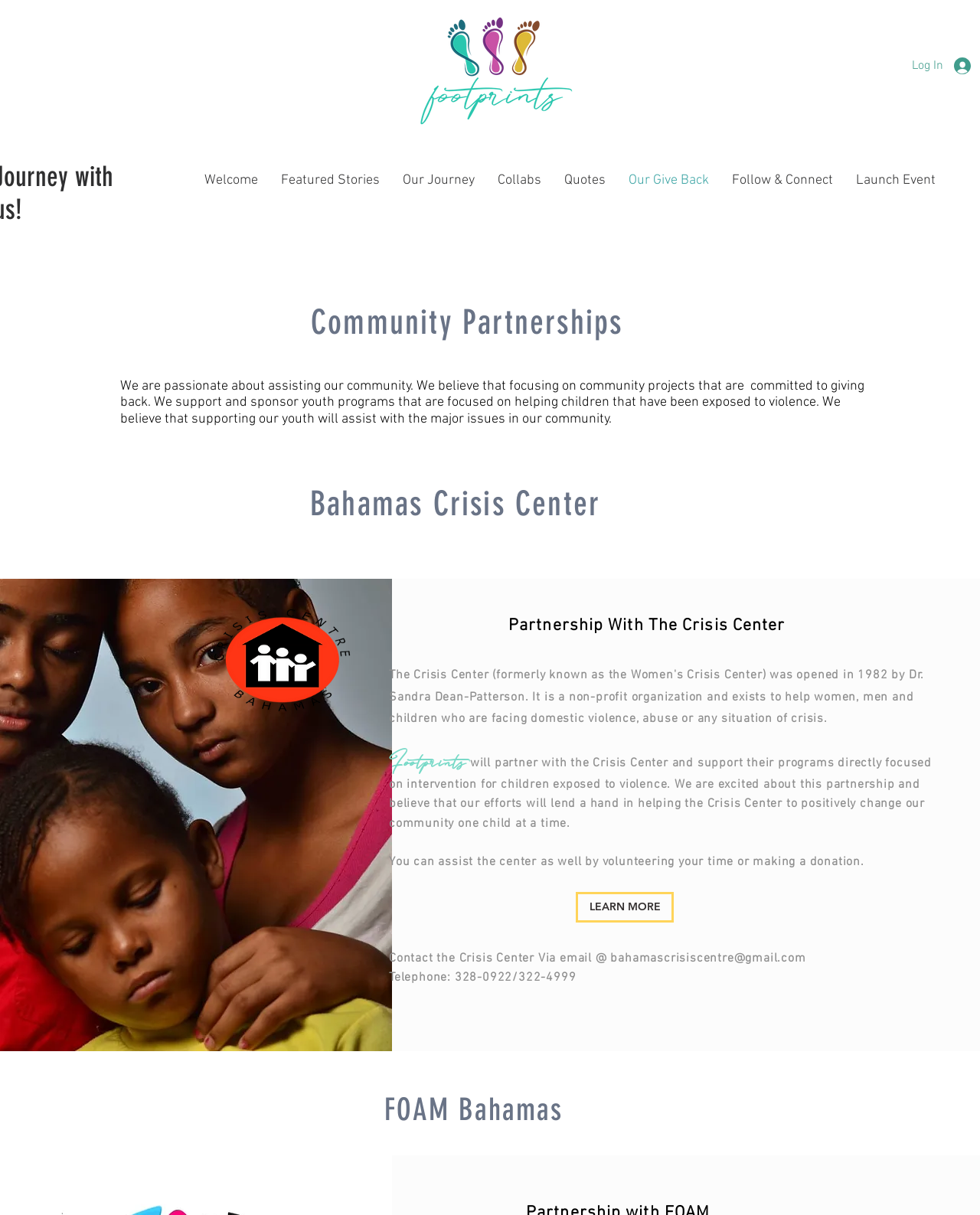Offer a detailed account of what is visible on the webpage.

The webpage is about the community partnerships of "Footprints" with The Bahamas Crisis Center and FOAM. At the top, there is a logo image of "Footprints" and a small icon on the right side. Below the logo, there is a navigation menu with links to different sections, including "Welcome", "Featured Stories", "Our Journey", "Collabs", "Quotes", "Our Give Back", "Follow & Connect", and "Launch Event".

The main content of the page is divided into two sections. The first section is about community partnerships, with a heading "Community Partnerships" and a paragraph of text describing the organization's passion for assisting the community and supporting youth programs. 

Below this section, there is a sub-section about the partnership with The Bahamas Crisis Center, with a heading "Bahamas Crisis Center" and an image of the crisis center. The text describes the partnership and how "Footprints" will support the crisis center's programs focused on helping children exposed to violence. There is also information on how to assist the crisis center by volunteering or making a donation, along with their contact information.

On the right side of the crisis center section, there is a "LEARN MORE" link. At the bottom of the page, there is another section about FOAM Bahamas, with a heading and no additional content.